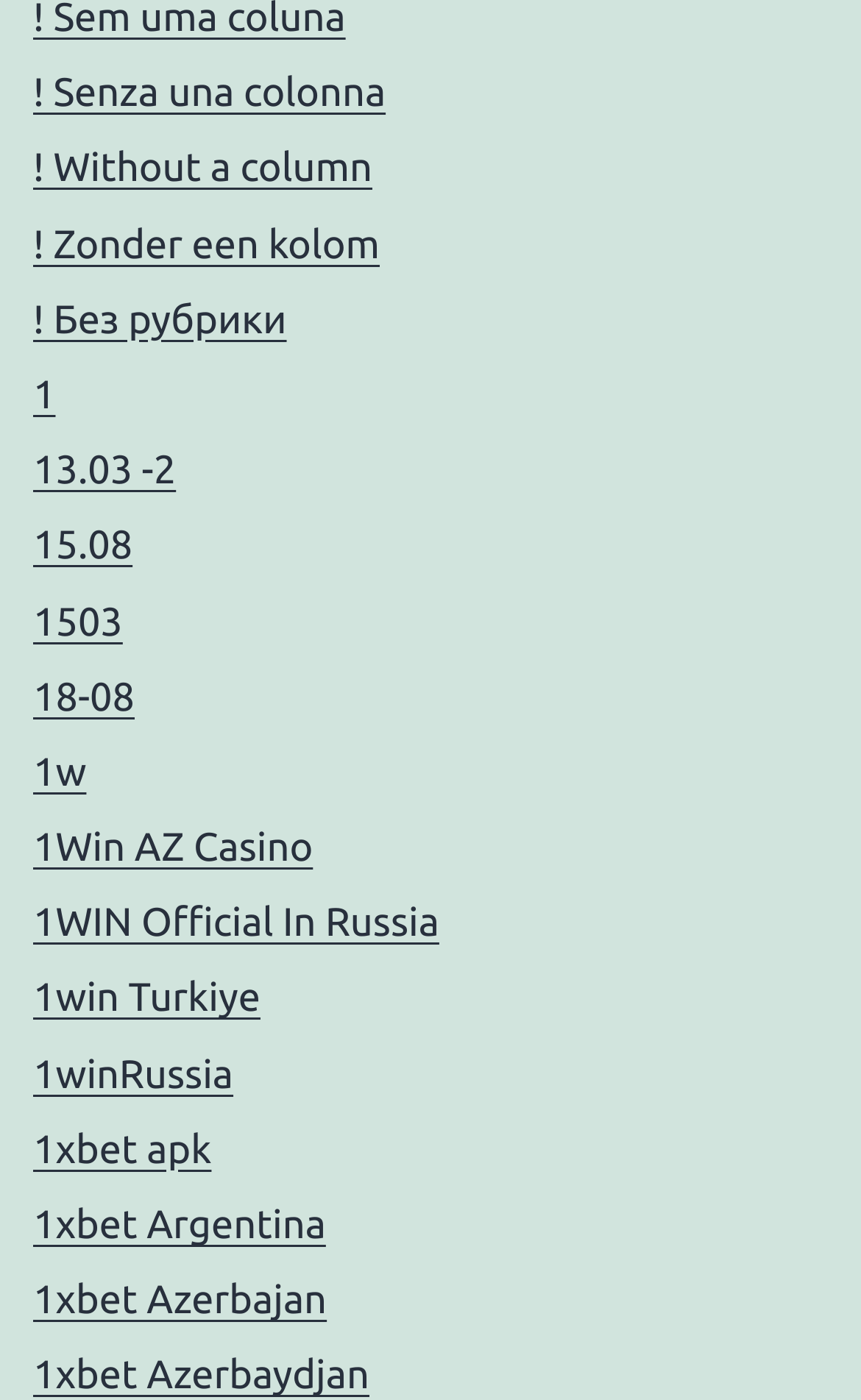Identify the bounding box coordinates for the UI element described as: "! Без рубрики".

[0.038, 0.212, 0.333, 0.244]